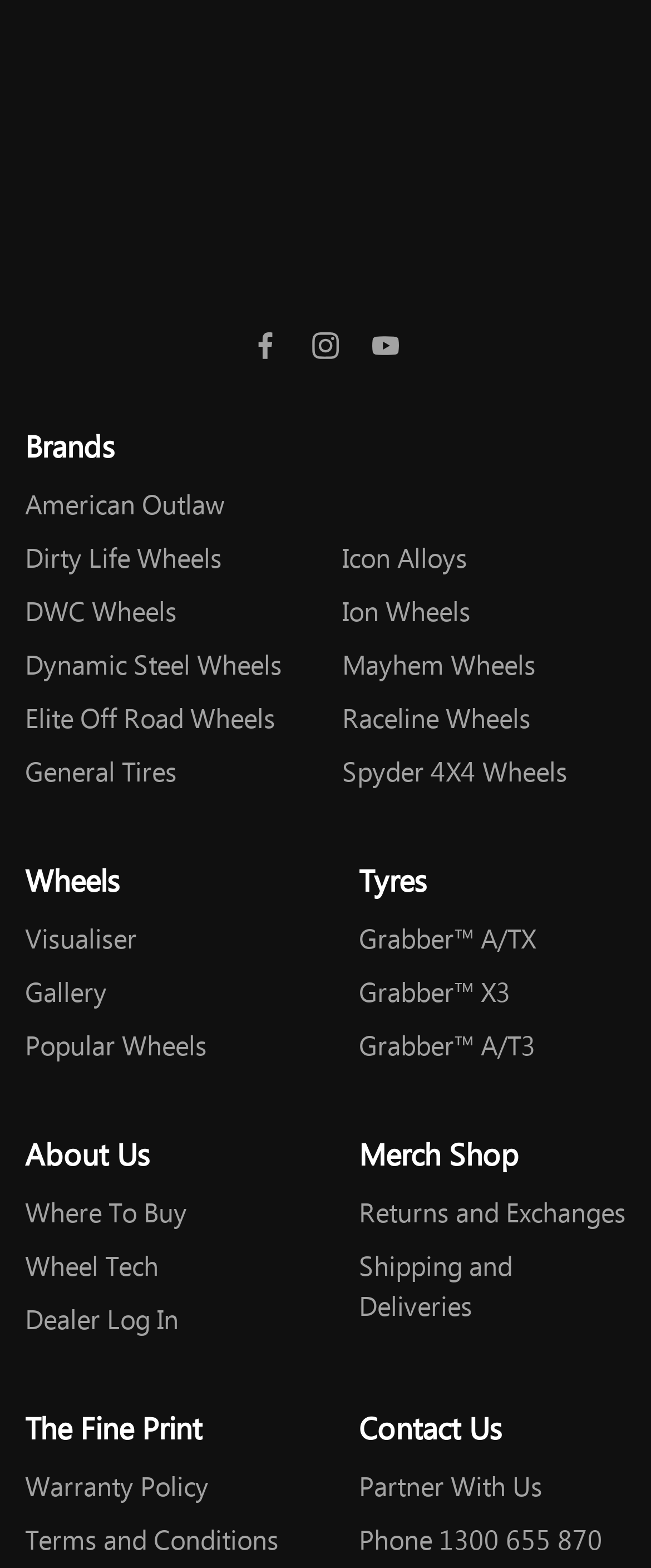Respond to the following query with just one word or a short phrase: 
How can customers contact the company?

Phone 1300 655 870